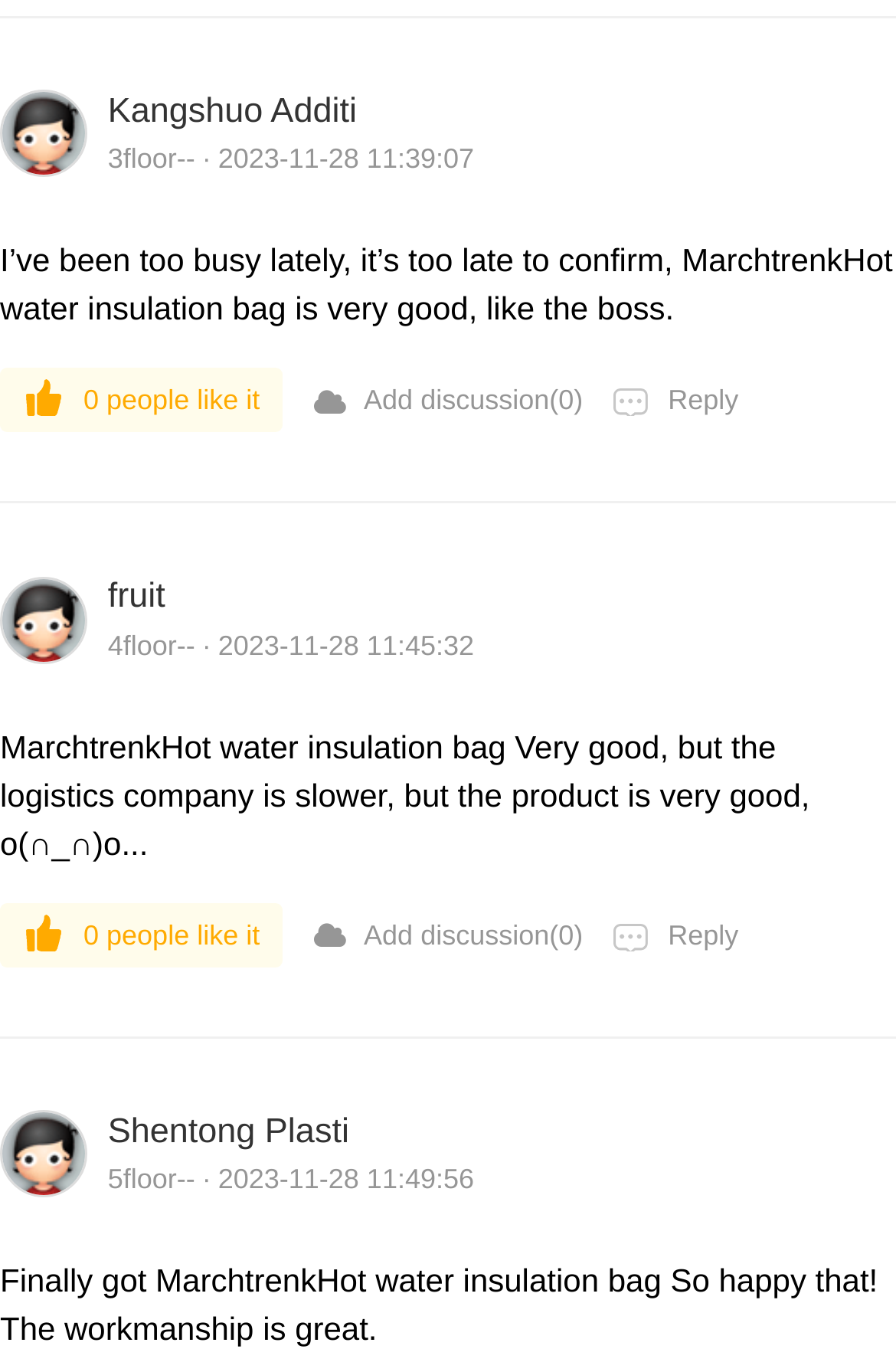Identify the bounding box coordinates of the region that should be clicked to execute the following instruction: "Add a discussion".

[0.35, 0.282, 0.651, 0.312]